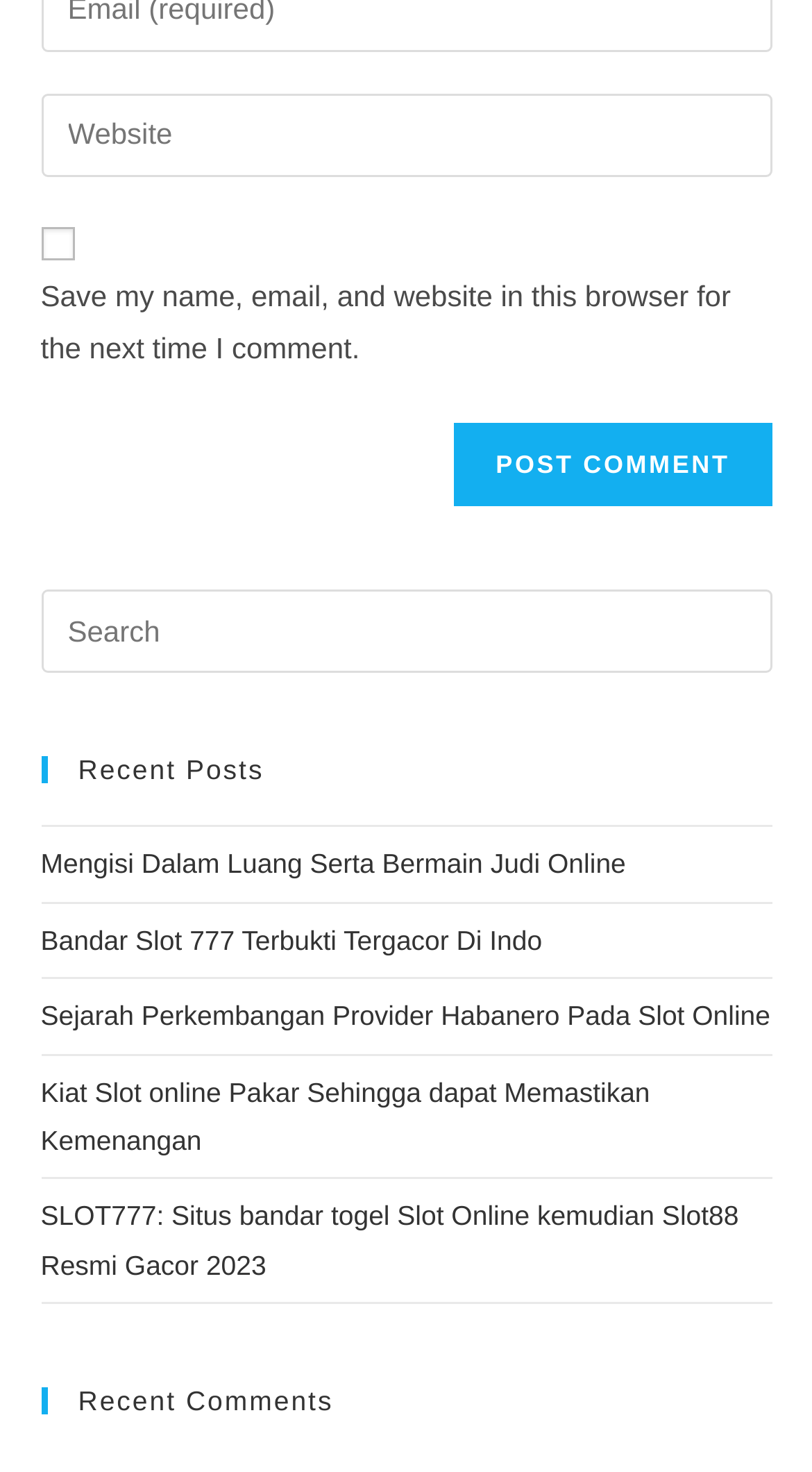Provide your answer in a single word or phrase: 
How many search boxes are there on the webpage?

1